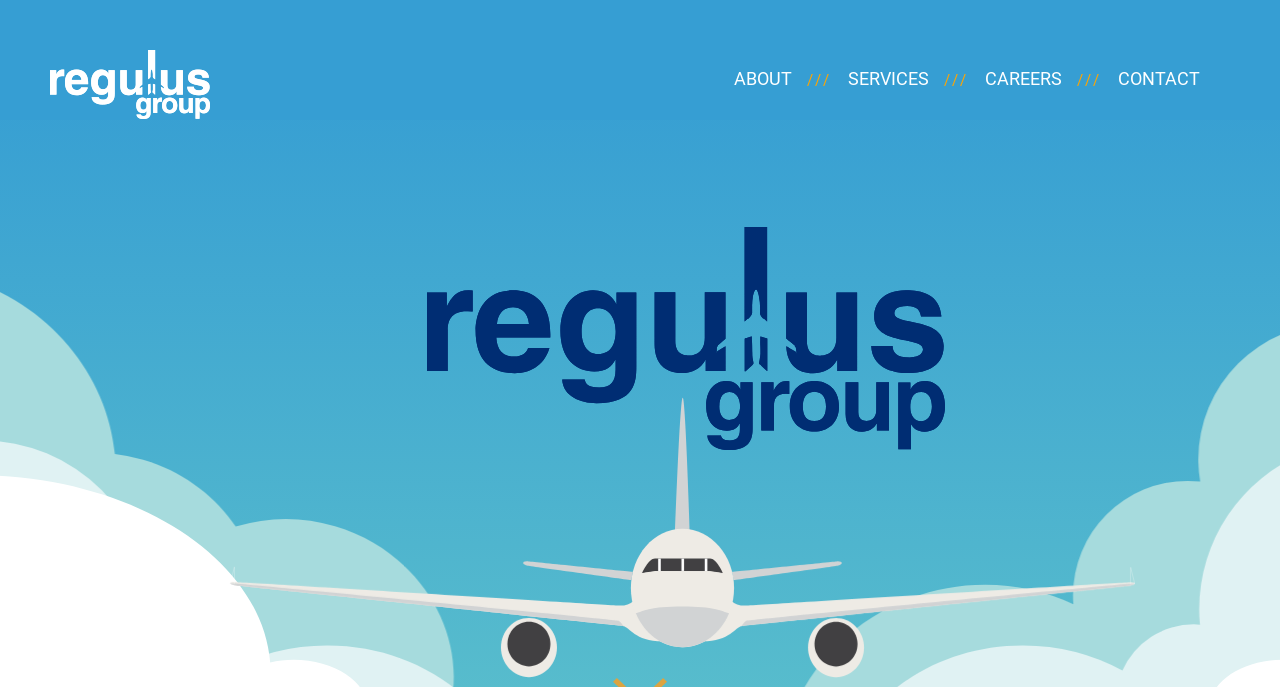Predict the bounding box of the UI element based on the description: "contact". The coordinates should be four float numbers between 0 and 1, formatted as [left, top, right, bottom].

[0.873, 0.099, 0.938, 0.13]